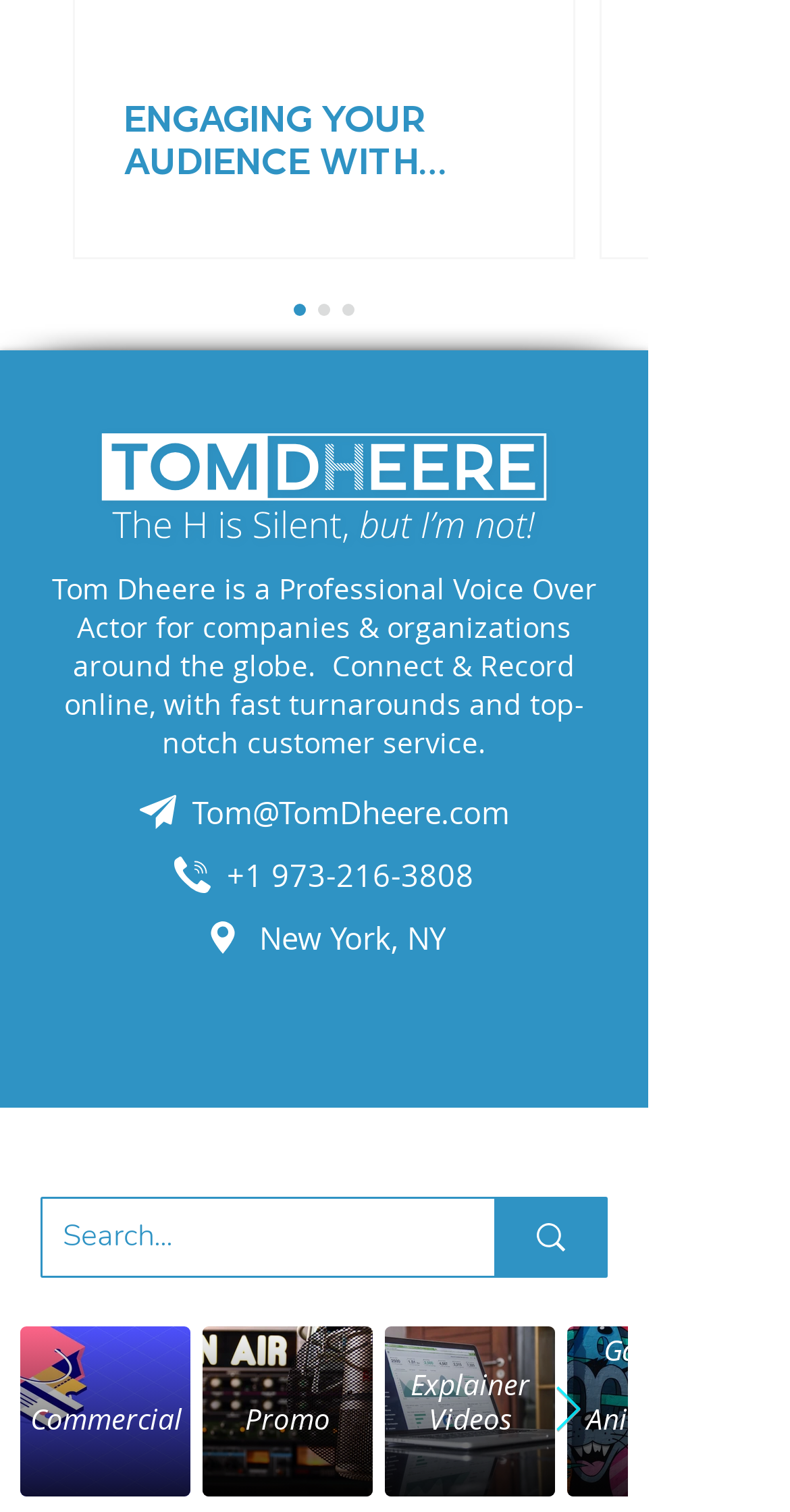What is Tom Dheere's profession?
Examine the screenshot and reply with a single word or phrase.

Voice Over Actor